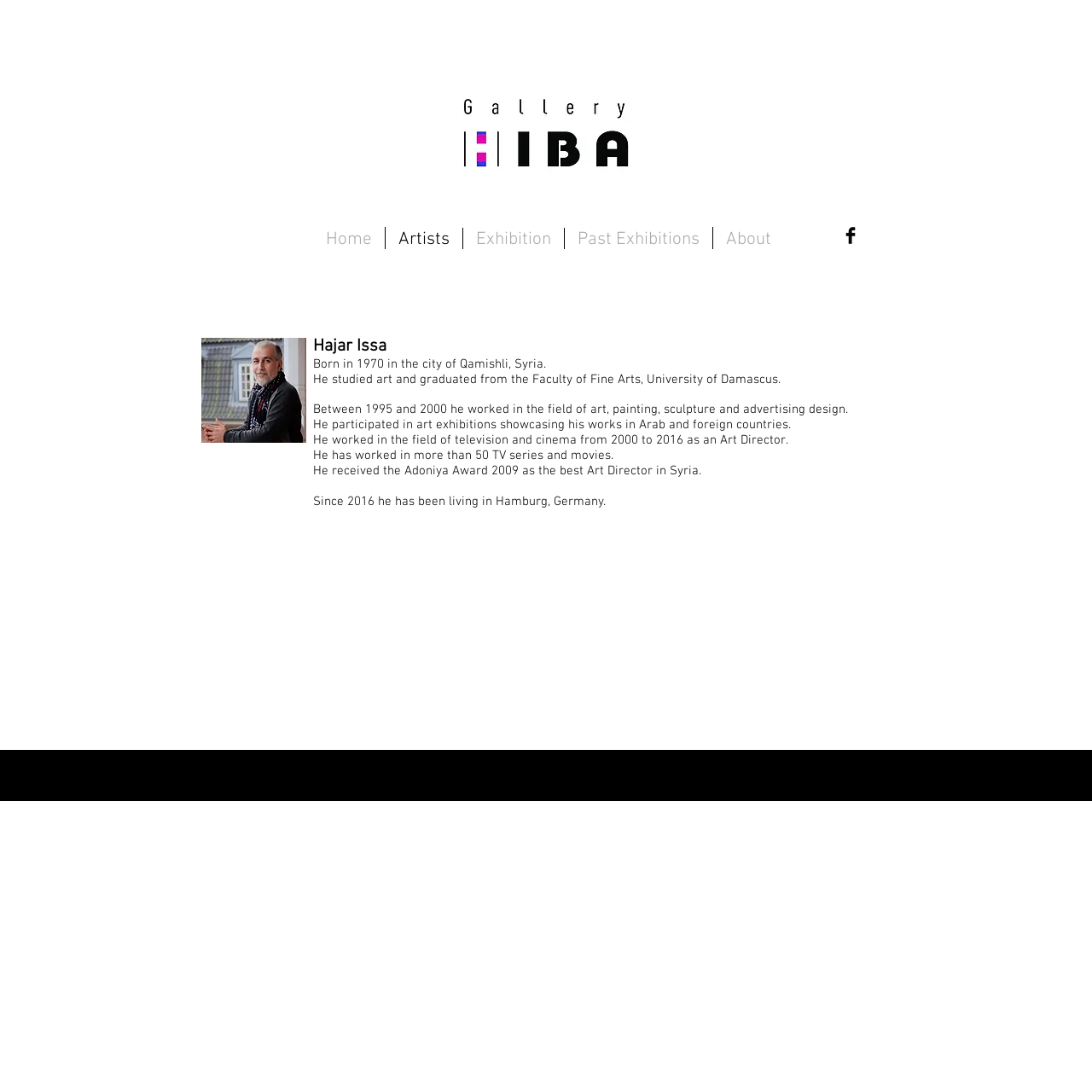Examine the screenshot and answer the question in as much detail as possible: How many TV series and movies has Hajar Issa worked on?

According to the webpage, Hajar Issa 'has worked in more than 50 TV series and movies' during his career as an Art Director.